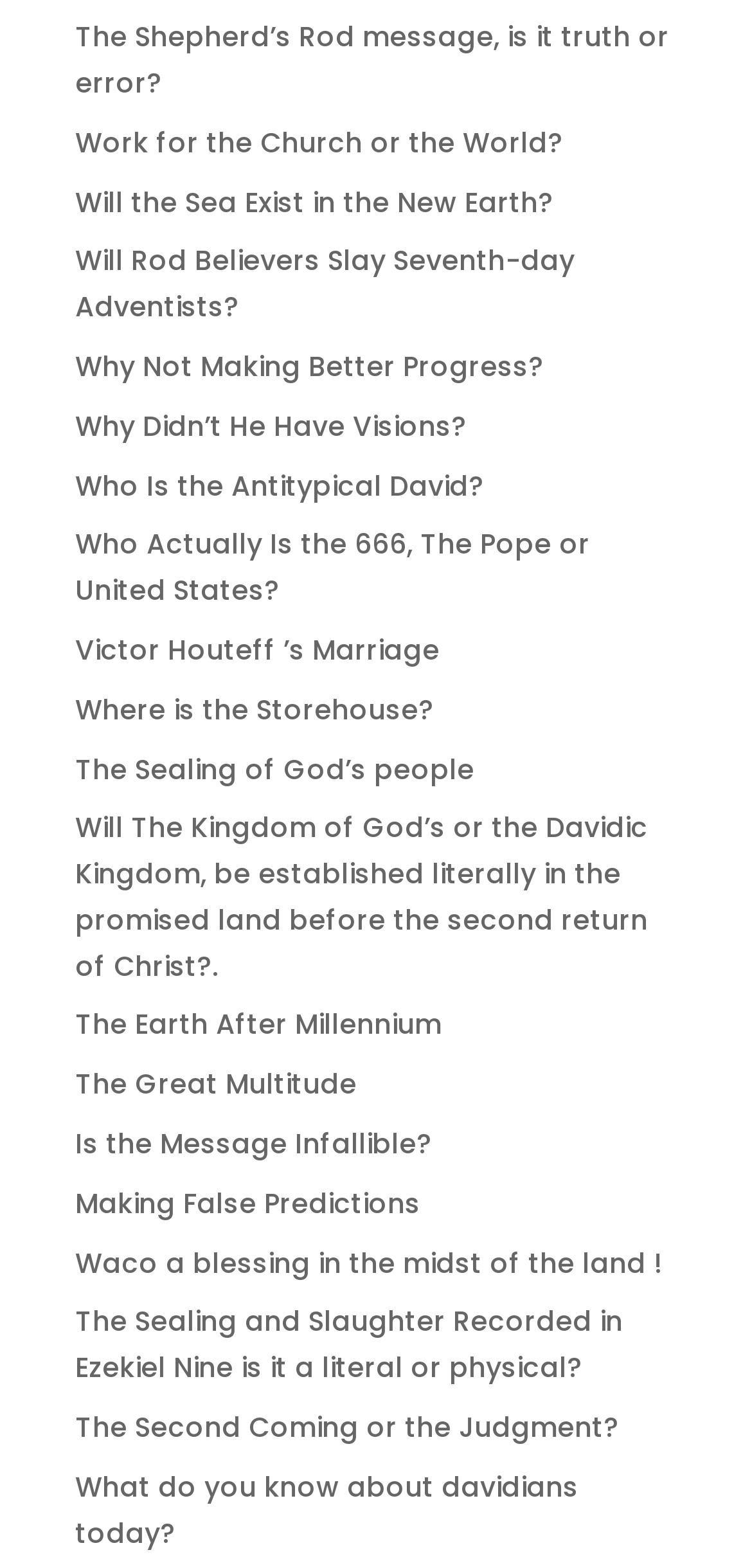Specify the bounding box coordinates of the element's region that should be clicked to achieve the following instruction: "Click on the link 'The Shepherd’s Rod message, is it truth or error?'". The bounding box coordinates consist of four float numbers between 0 and 1, in the format [left, top, right, bottom].

[0.1, 0.011, 0.89, 0.065]